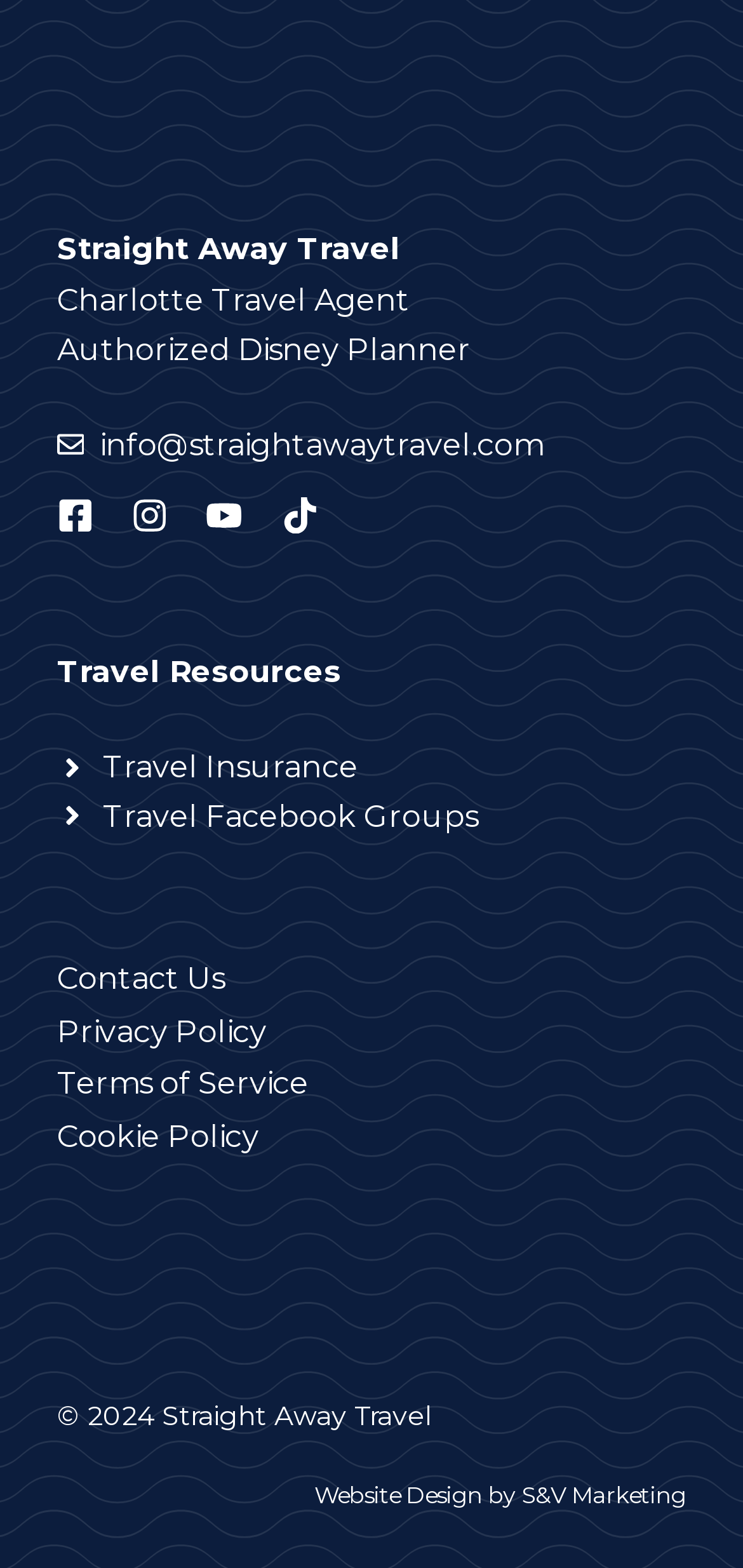Determine the bounding box for the described HTML element: "info@straightawaytravel.com". Ensure the coordinates are four float numbers between 0 and 1 in the format [left, top, right, bottom].

[0.134, 0.272, 0.732, 0.295]